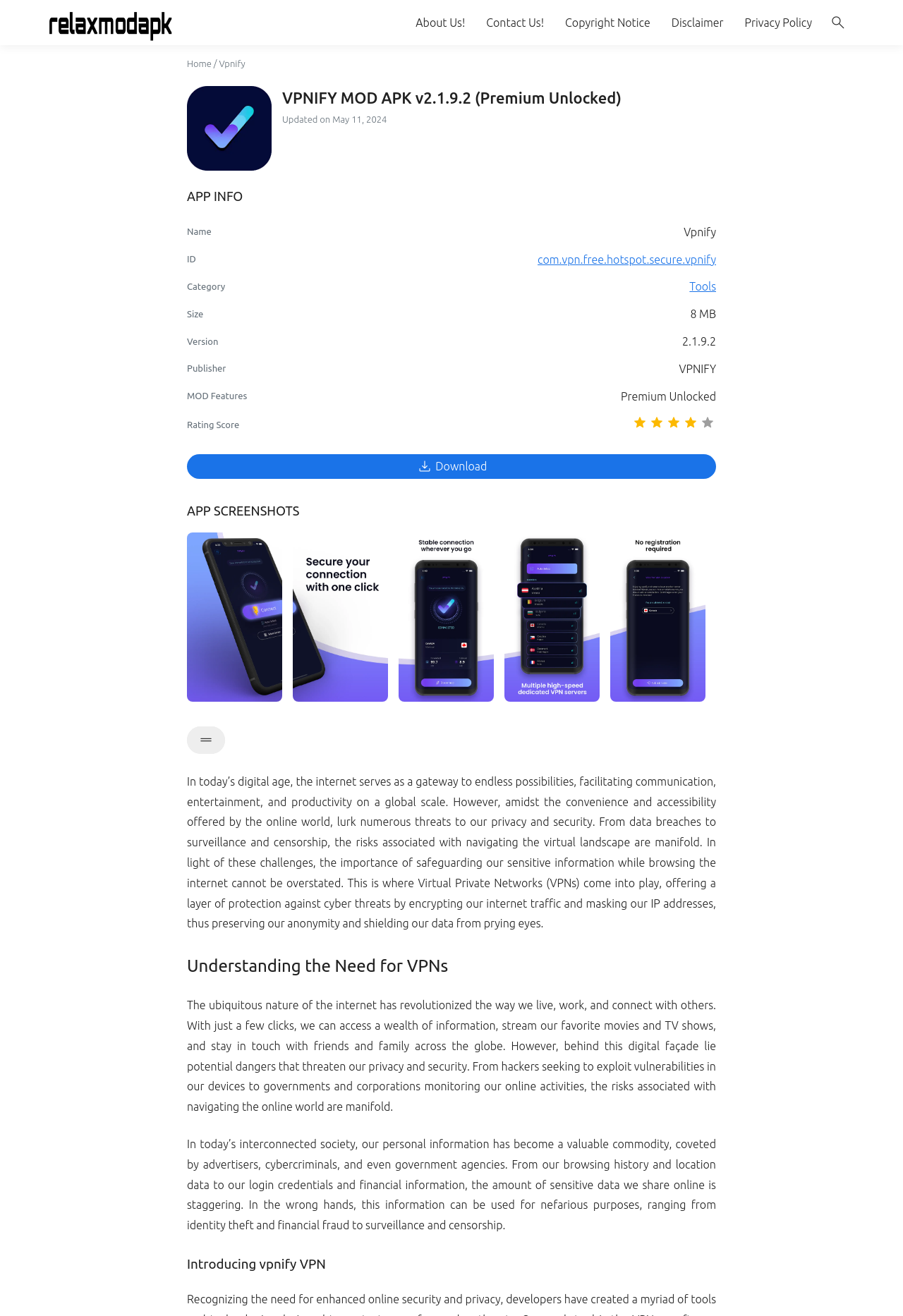What is the category of the app?
Please provide a comprehensive and detailed answer to the question.

The category of the app can be found in the 'APP INFO' section, where it is listed as 'Tools' in the 'Category' row.